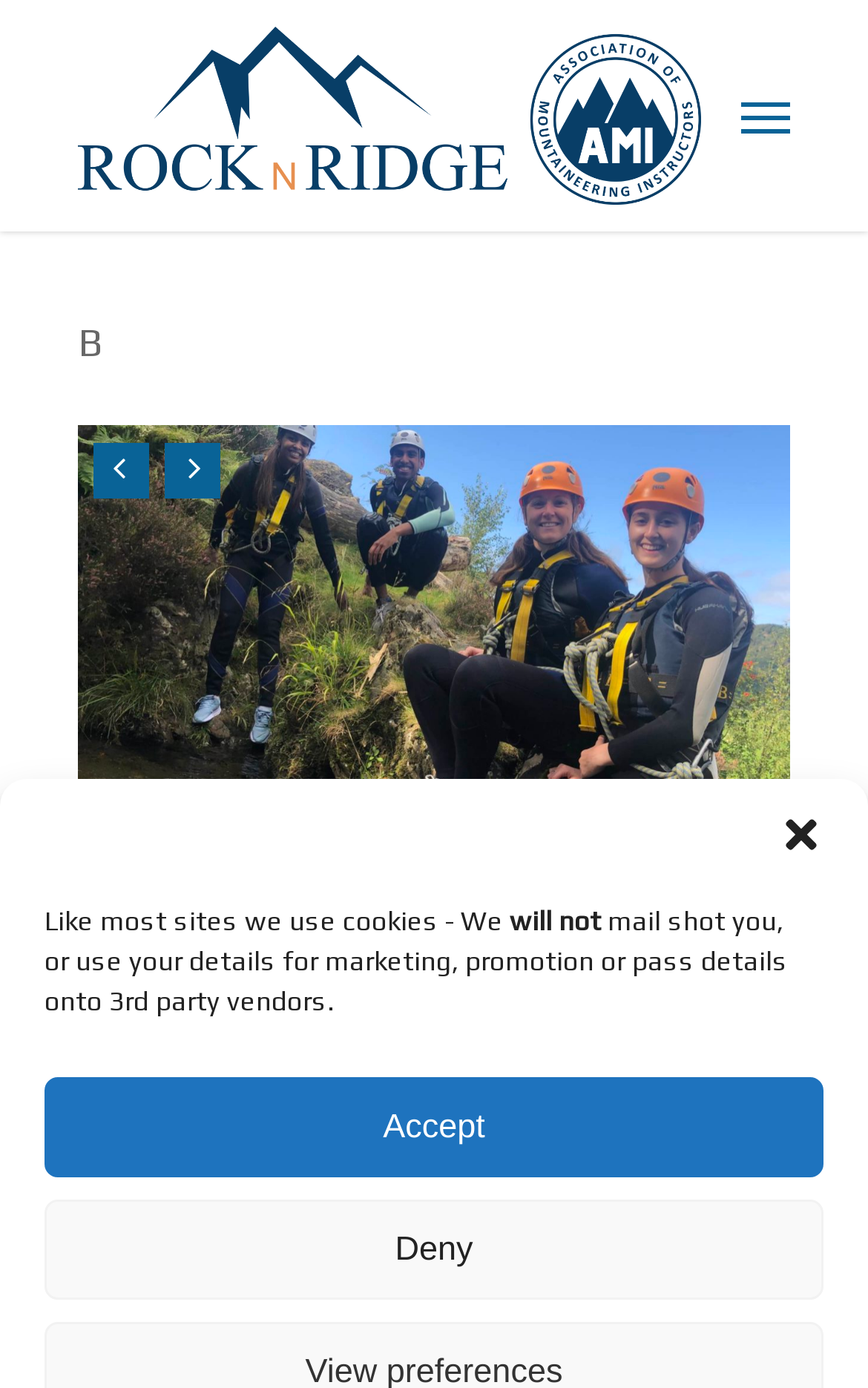Look at the image and write a detailed answer to the question: 
What is the difference between ghyll scrambling and canyoning?

According to the text on the webpage, ghyll scrambling involves climbing up with the flow of the water, while canyoning follows the water downstream, indicating that the main difference between the two activities is the direction of water flow.